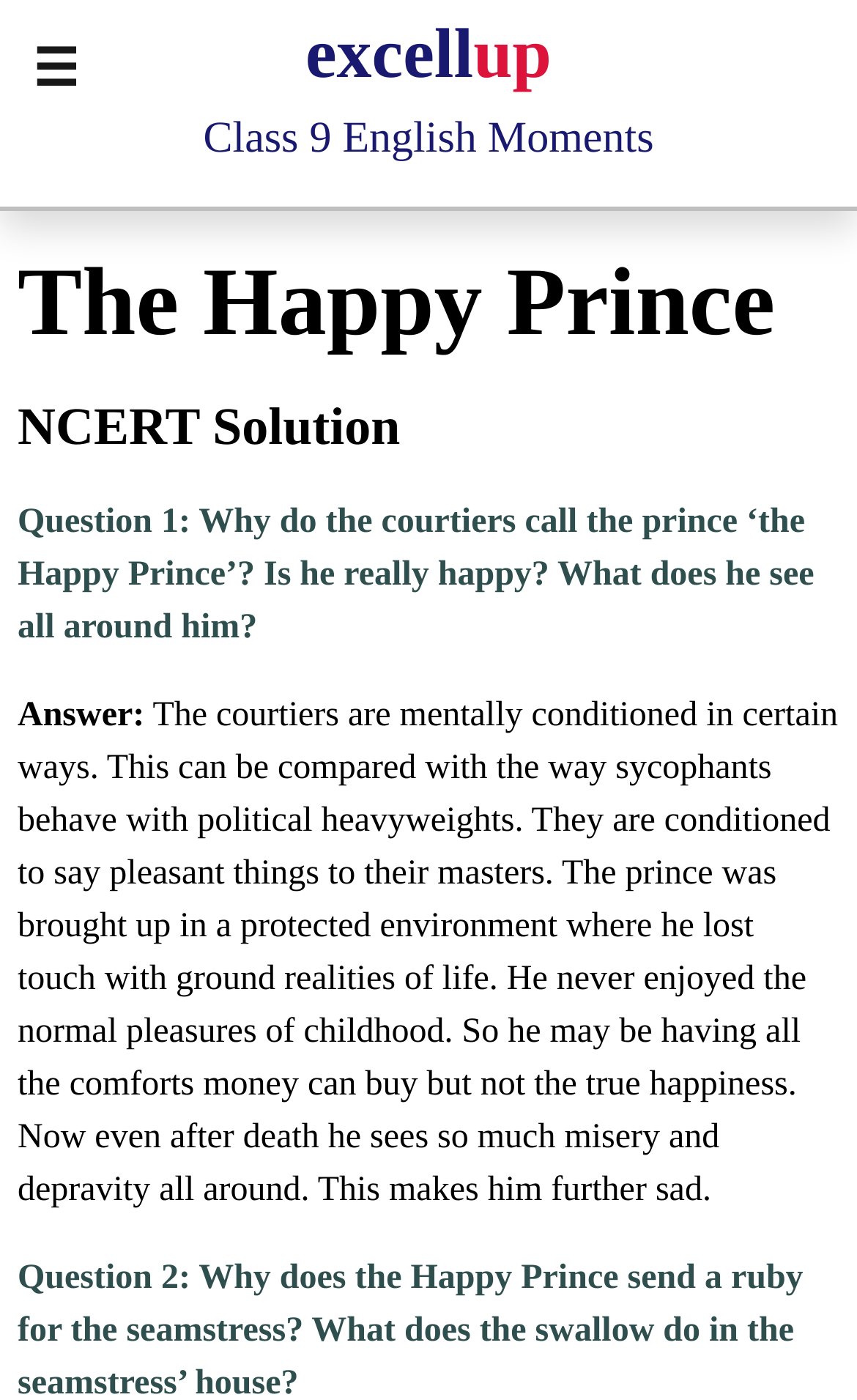Determine the webpage's heading and output its text content.

The Happy Prince